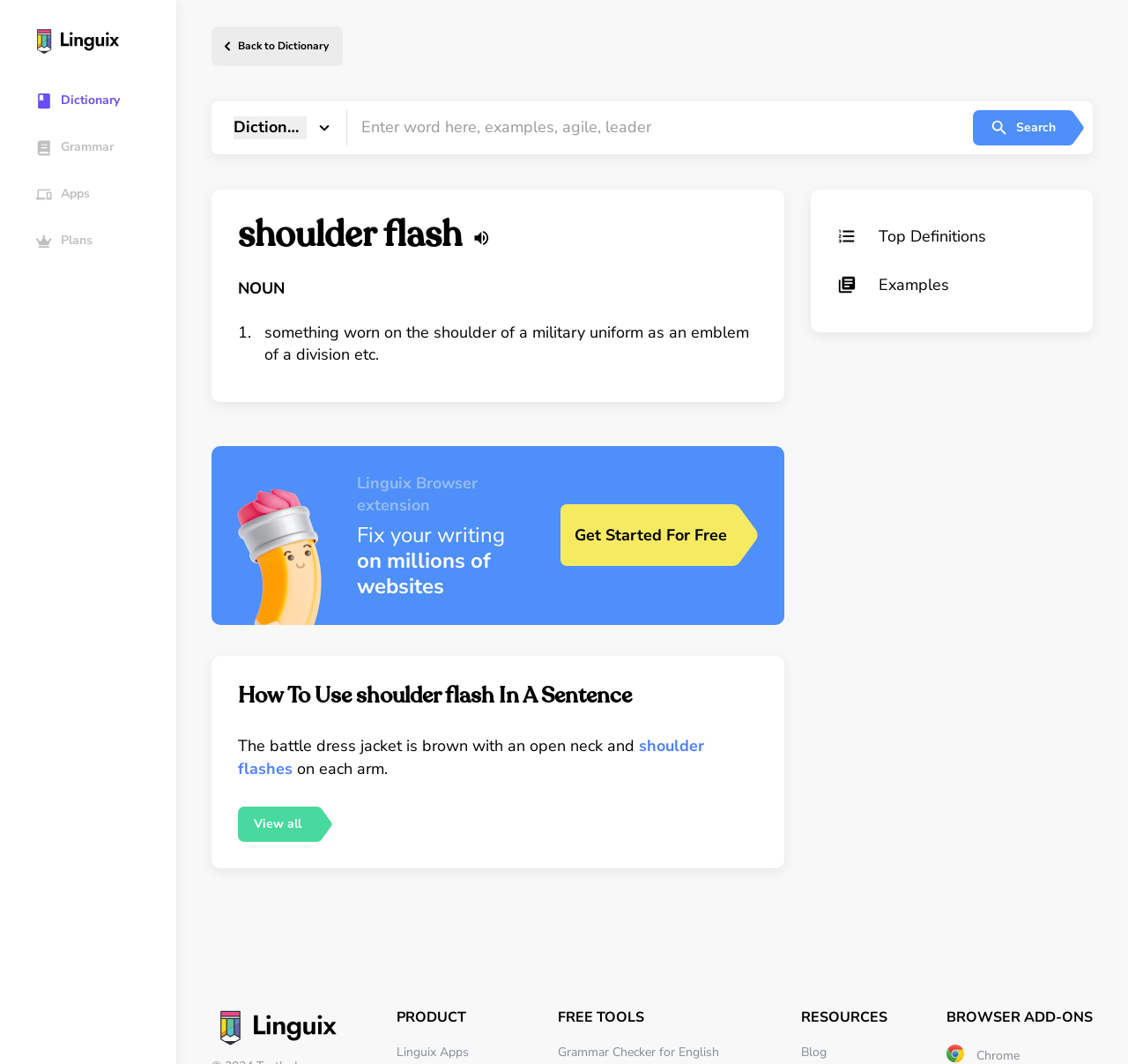Using the element description: "Back to Dictionary", determine the bounding box coordinates for the specified UI element. The coordinates should be four float numbers between 0 and 1, [left, top, right, bottom].

[0.188, 0.025, 0.304, 0.062]